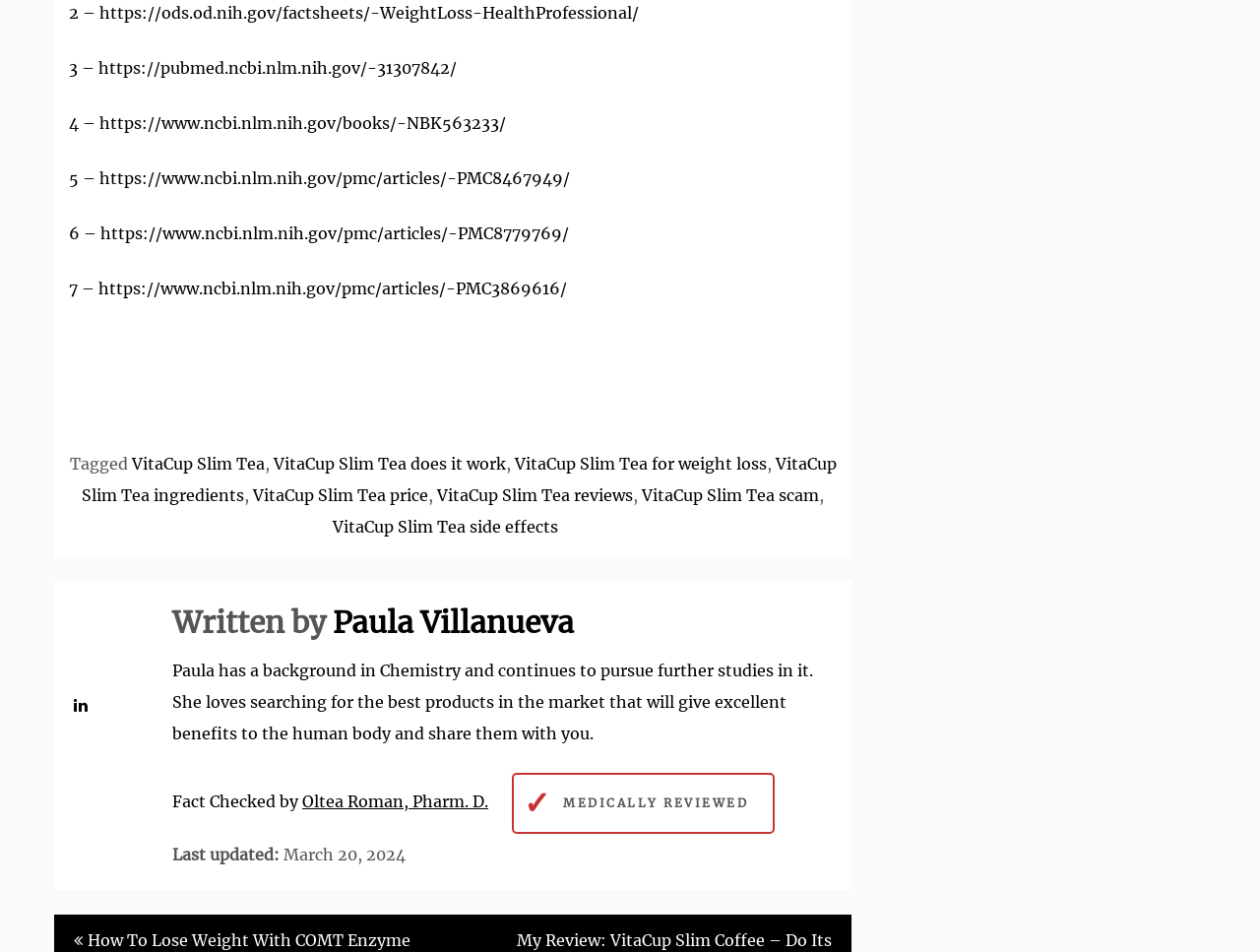Please locate the bounding box coordinates of the region I need to click to follow this instruction: "Learn about Aerospace quality management".

None